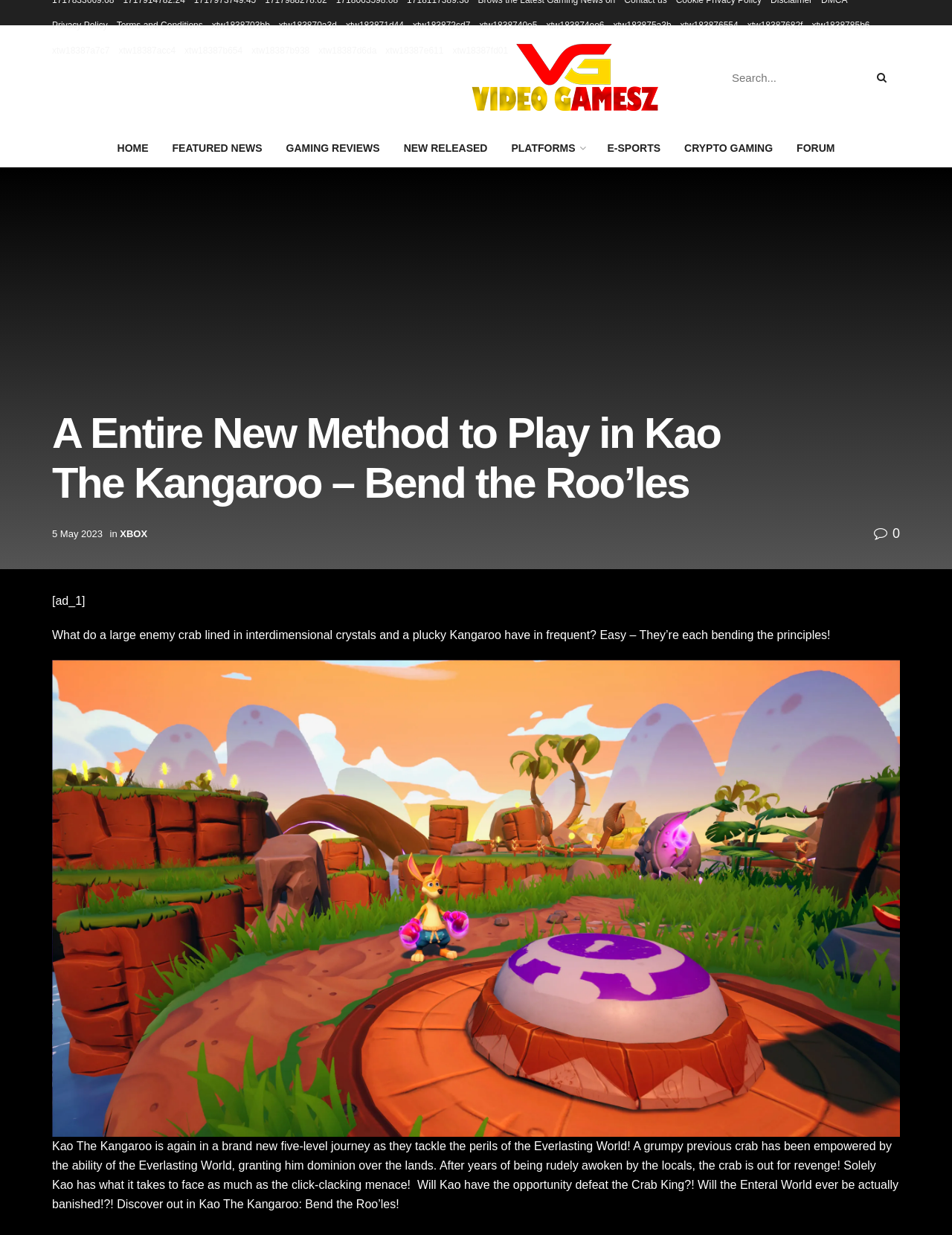Find the bounding box coordinates of the clickable area required to complete the following action: "Check the 'E-SPORTS' section".

[0.625, 0.105, 0.706, 0.135]